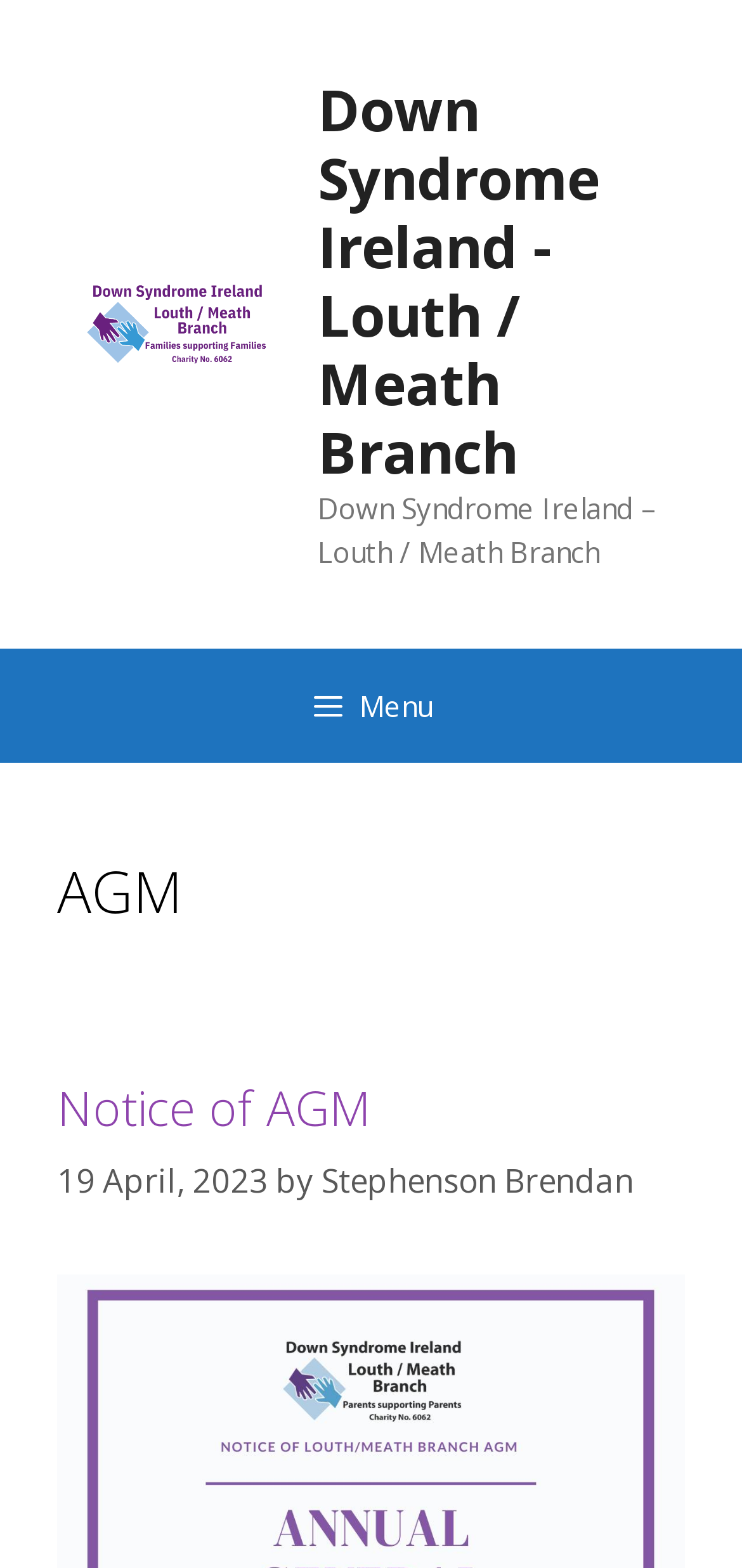Provide the bounding box coordinates, formatted as (top-left x, top-left y, bottom-right x, bottom-right y), with all values being floating point numbers between 0 and 1. Identify the bounding box of the UI element that matches the description: Skinny Chef

None